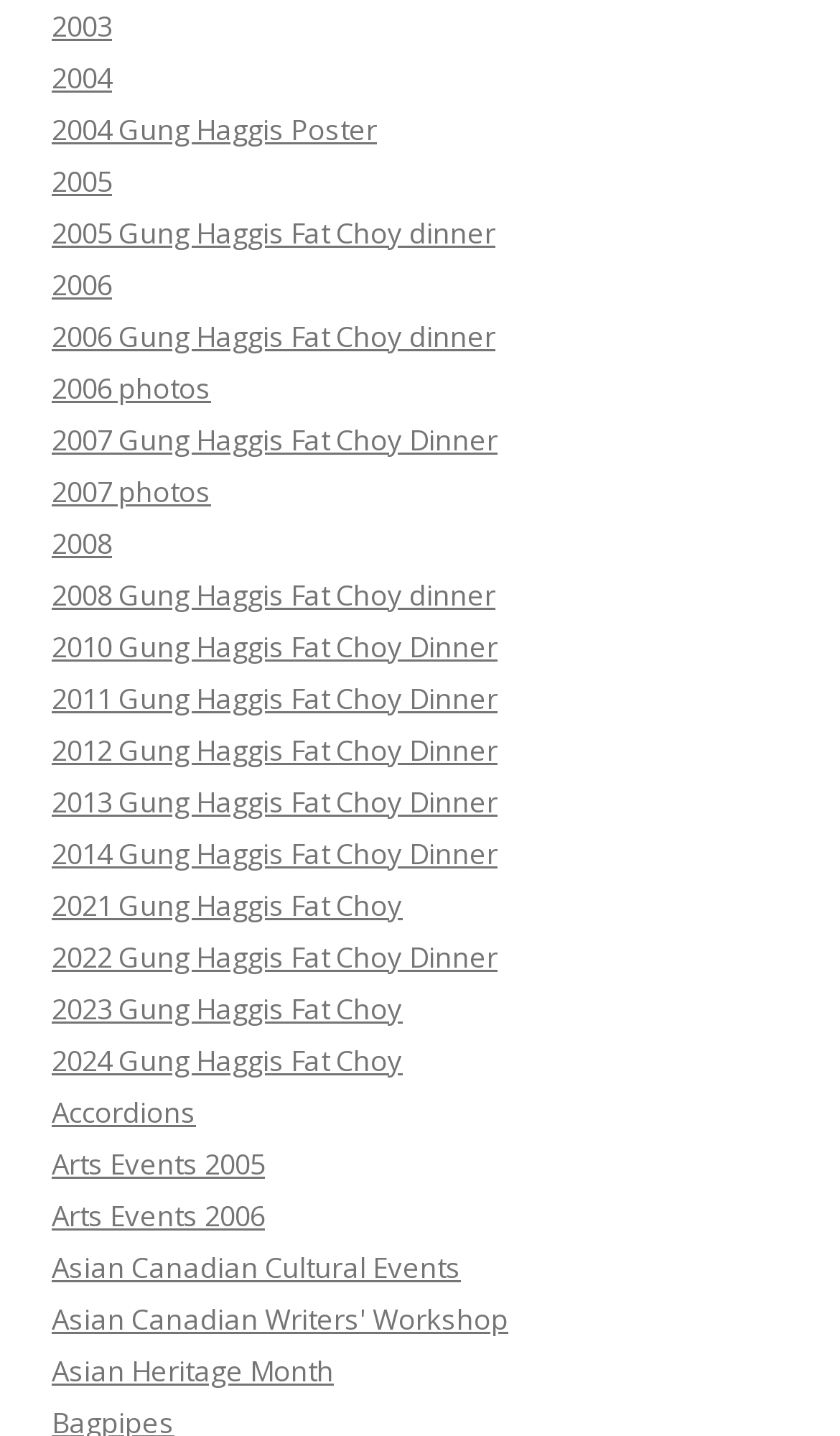How many links are related to arts events?
Provide a well-explained and detailed answer to the question.

I counted the number of links that contain the phrase 'Arts Events' and found that there are 2 links related to arts events, one for 2005 and one for 2006.